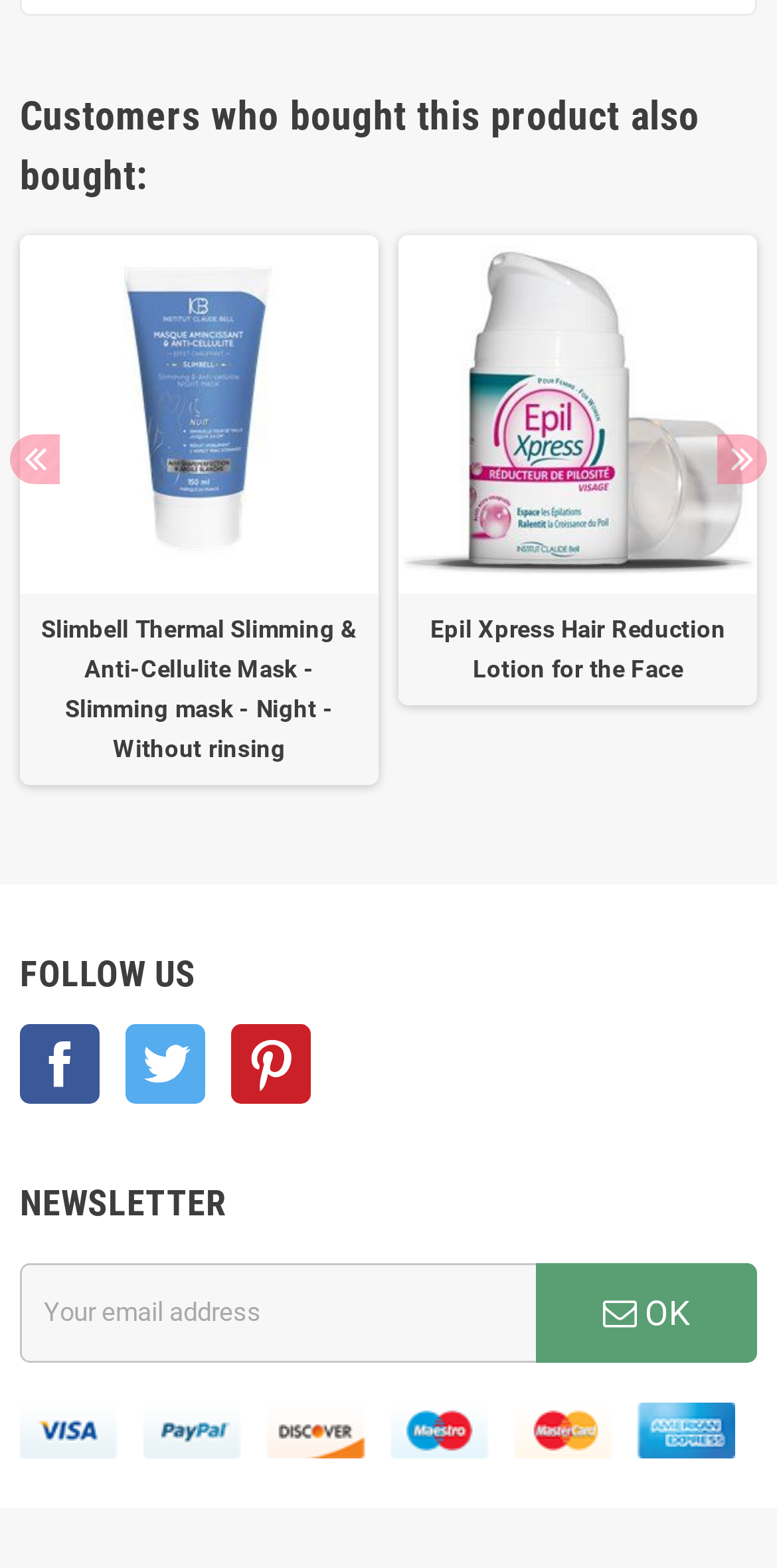Locate the bounding box coordinates of the clickable region to complete the following instruction: "Open the menu."

None